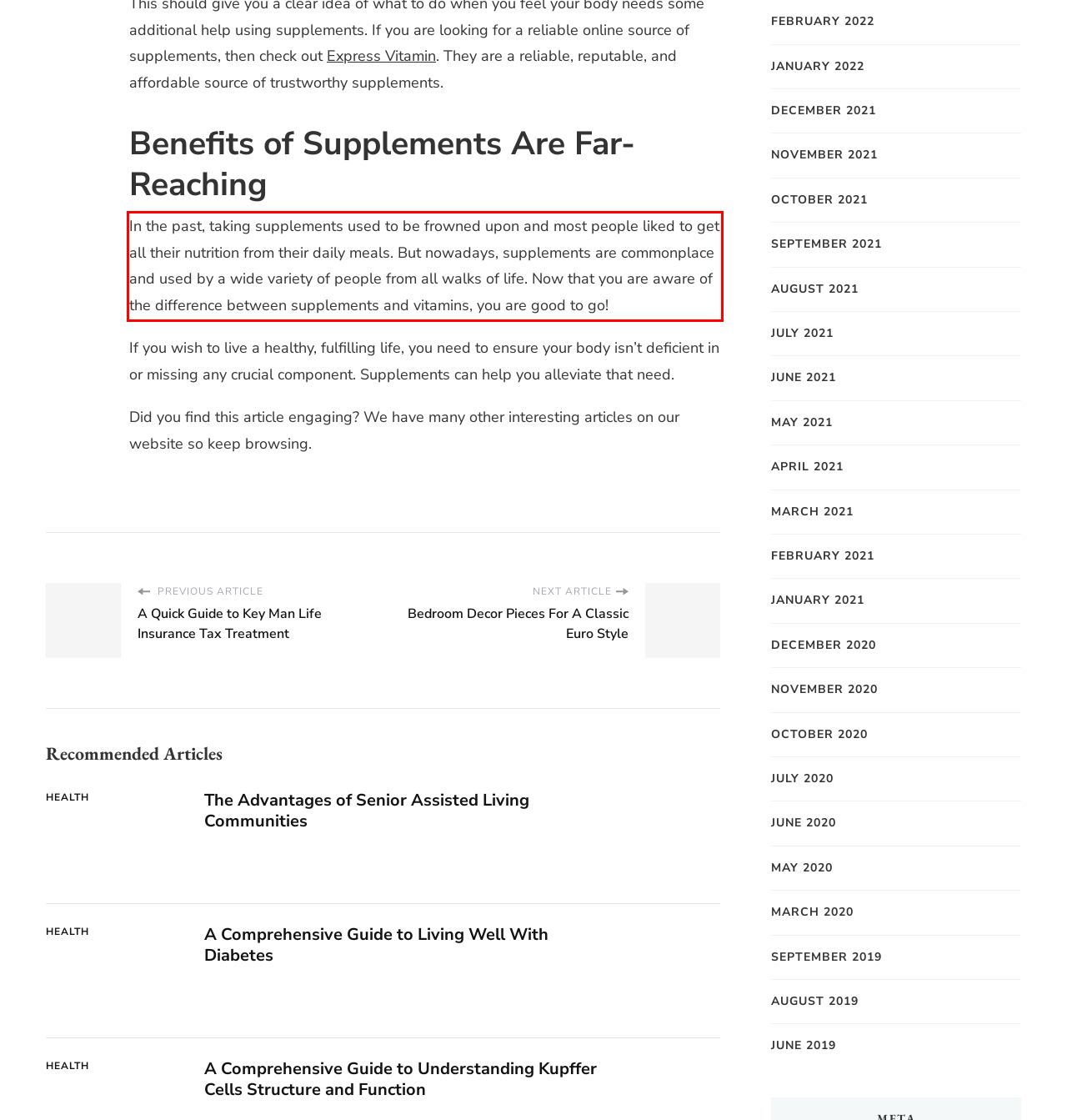From the screenshot of the webpage, locate the red bounding box and extract the text contained within that area.

In the past, taking supplements used to be frowned upon and most people liked to get all their nutrition from their daily meals. But nowadays, supplements are commonplace and used by a wide variety of people from all walks of life. Now that you are aware of the difference between supplements and vitamins, you are good to go!